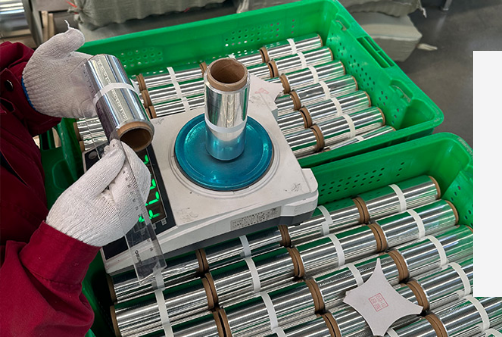Convey a detailed narrative of what is depicted in the image.

The image depicts a worker in a factory setting, carefully inspecting a metallic roll using a digital weighing scale. The person is wearing white gloves, emphasizing the importance of hygiene and precision in the manufacturing process. Surrounding the worker, multiple metallic rolls are neatly organized in green plastic bins, showcasing the product's complete dimensions and various specifications. This meticulous attention to detail highlights the company's commitment to strict quality control, ensuring that every product meets high standards before delivery. The scene illustrates the blend of manual handling and technological assistance, integral to maintaining quality in production.